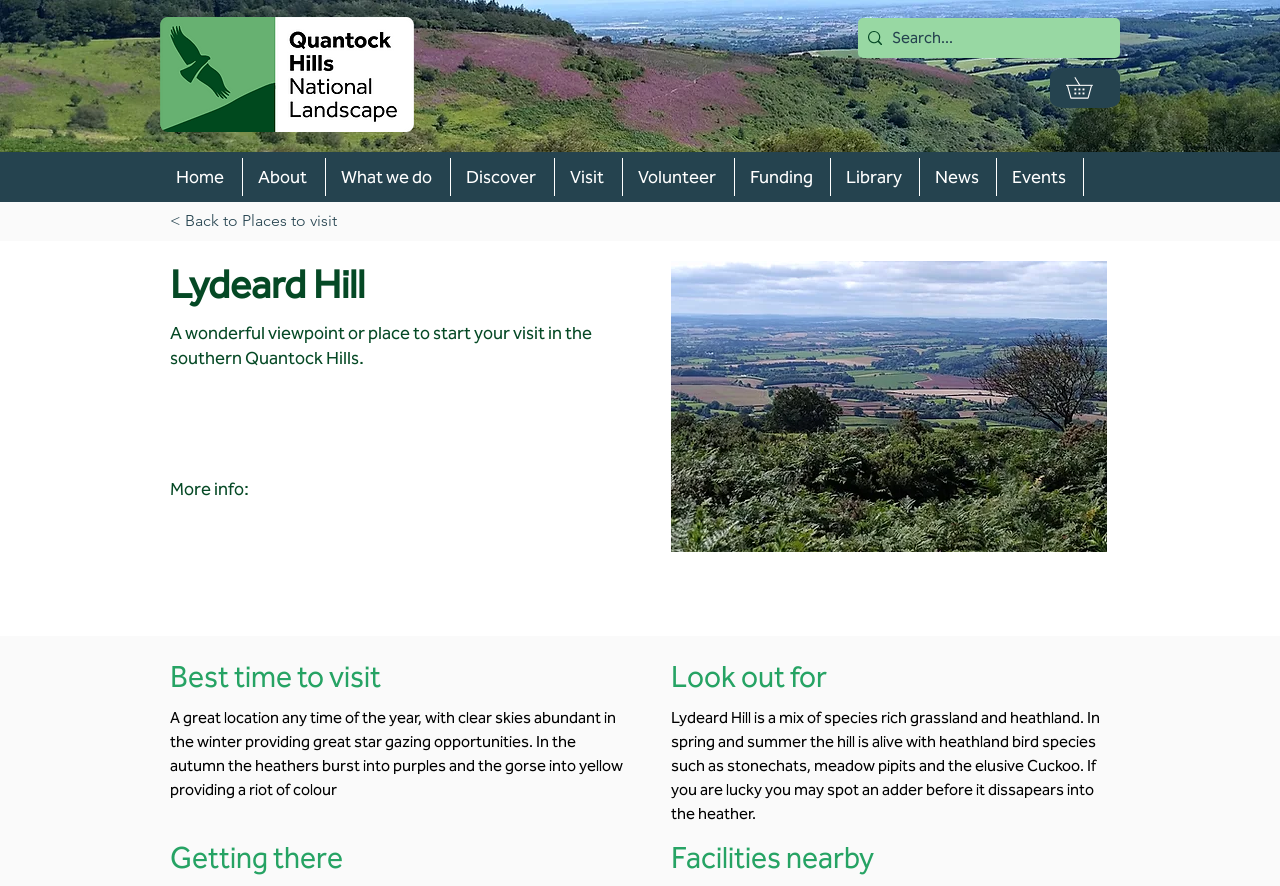Bounding box coordinates are specified in the format (top-left x, top-left y, bottom-right x, bottom-right y). All values are floating point numbers bounded between 0 and 1. Please provide the bounding box coordinate of the region this sentence describes: What we do

[0.254, 0.178, 0.352, 0.221]